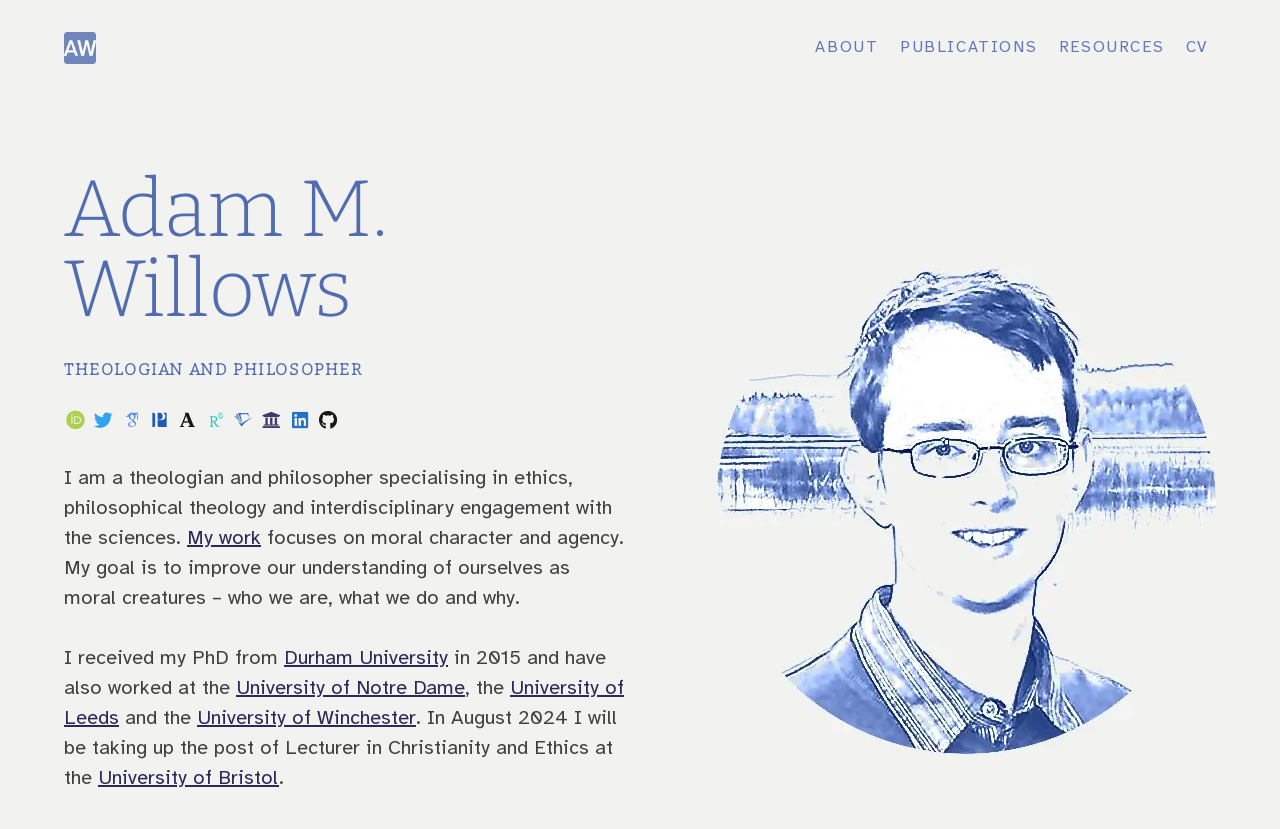With reference to the screenshot, provide a detailed response to the question below:
Where did Adam M. Willows receive his PhD from?

The static text element mentions that Adam M. Willows received his PhD from Durham University in 2015.